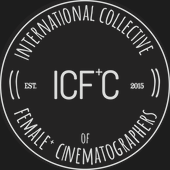Elaborate on the details you observe in the image.

The image displays the logo of the International Collective of Female Cinematographers (ICF+C), established in 2015. The design features a circular emblem with elegant typography: the phrase "INTERNATIONAL COLLECTIVE OF FEMALE CINEMATOGRAPHERS" is prominently displayed around the outer edge, encircling the central acronym "ICF+C." This logo symbolizes the organization's dedication to promoting and supporting female cinematographers in the film industry, highlighting their contributions and advocating for diversity within the field. The simple yet impactful black and white color scheme conveys professionalism and a focus on creativity and collaboration among its members.